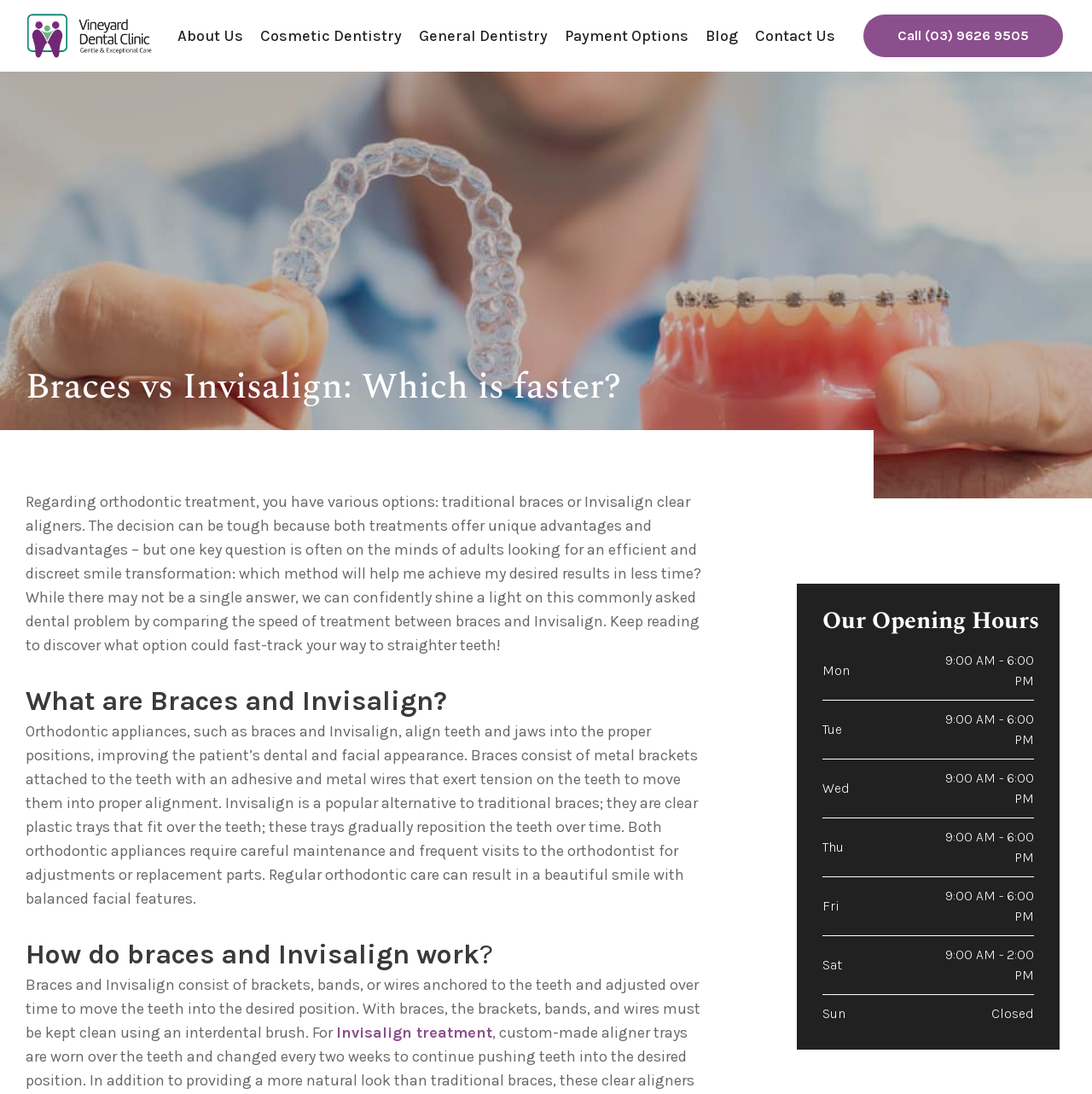Find the bounding box coordinates of the clickable area that will achieve the following instruction: "Check the 'Mon' opening hours".

[0.753, 0.605, 0.778, 0.62]